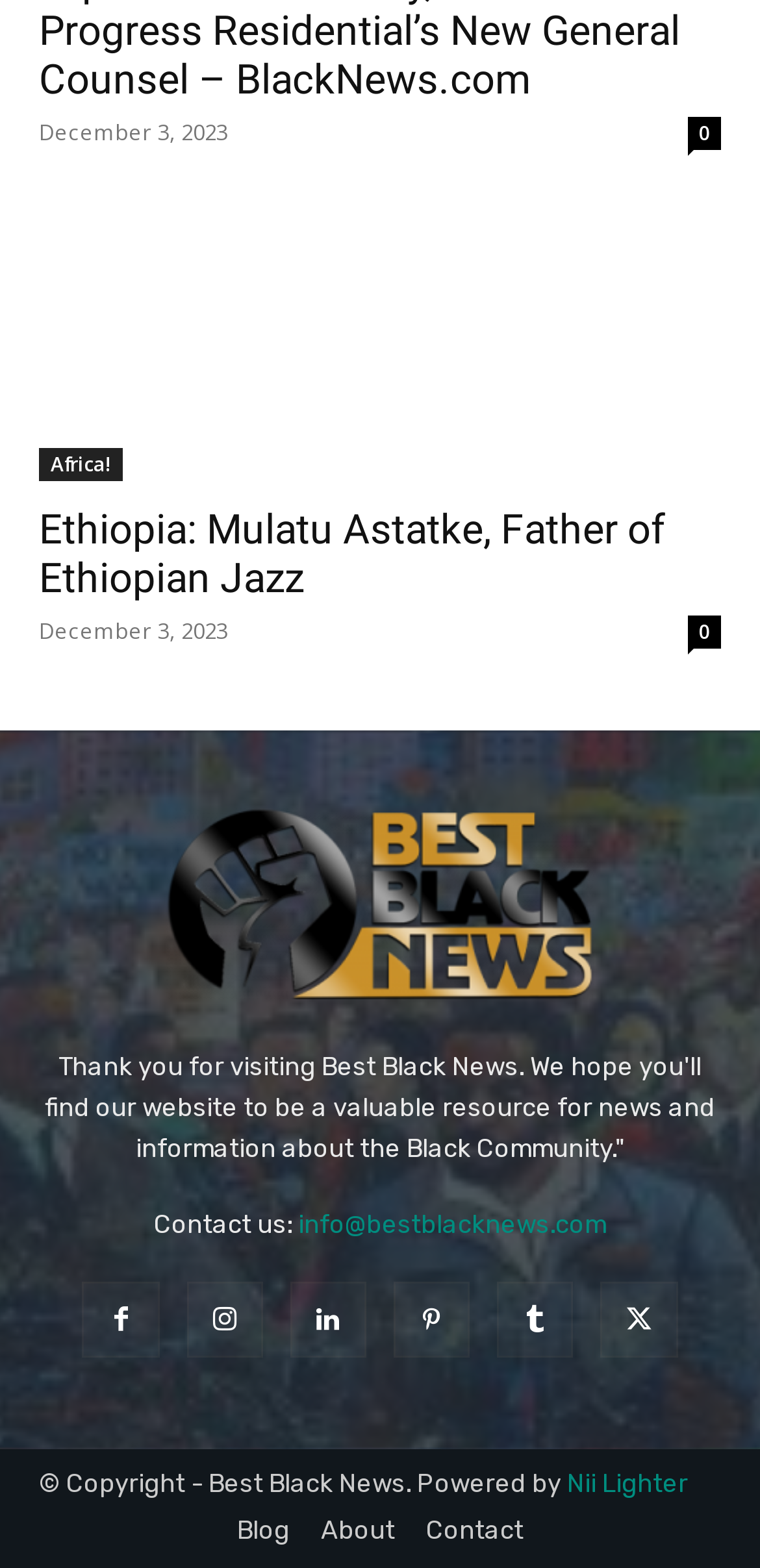Find the bounding box coordinates of the clickable region needed to perform the following instruction: "Click on the link to read about Mulatu Astatke, Father of Ethiopian Jazz". The coordinates should be provided as four float numbers between 0 and 1, i.e., [left, top, right, bottom].

[0.051, 0.148, 0.949, 0.307]